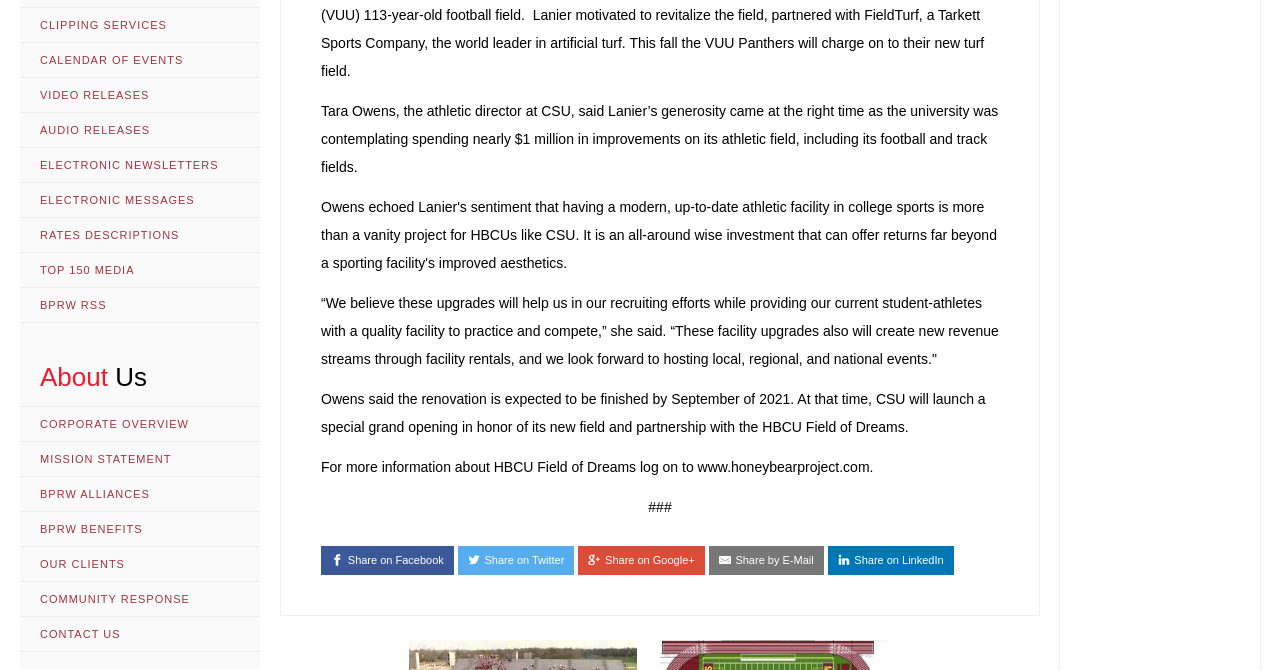Answer this question using a single word or a brief phrase:
How many social media platforms are available for sharing?

5